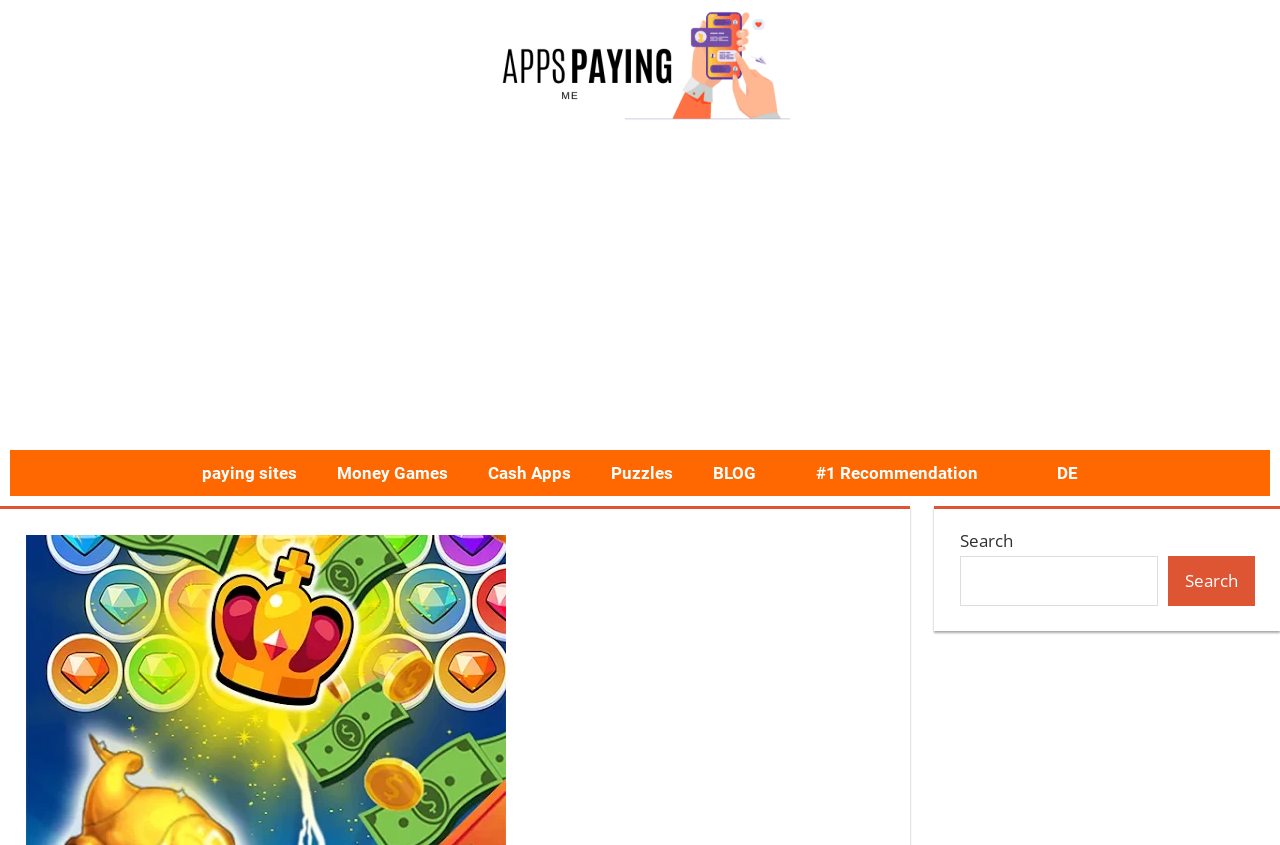Identify and generate the primary title of the webpage.

BUBBLE SHOOTER MONEY WIN CASH – IS IT SCAM?  [REVIEW]